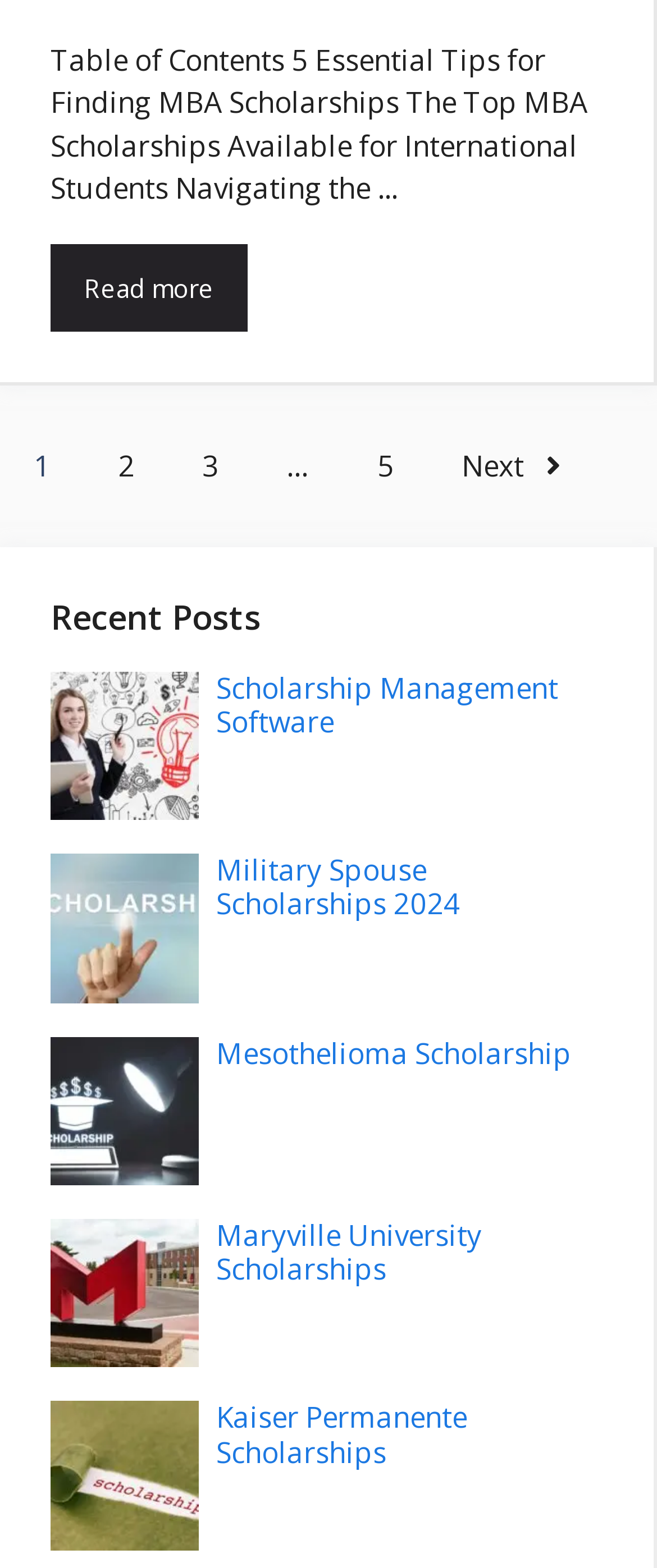Please provide the bounding box coordinates in the format (top-left x, top-left y, bottom-right x, bottom-right y). Remember, all values are floating point numbers between 0 and 1. What is the bounding box coordinate of the region described as: 2

[0.128, 0.268, 0.256, 0.327]